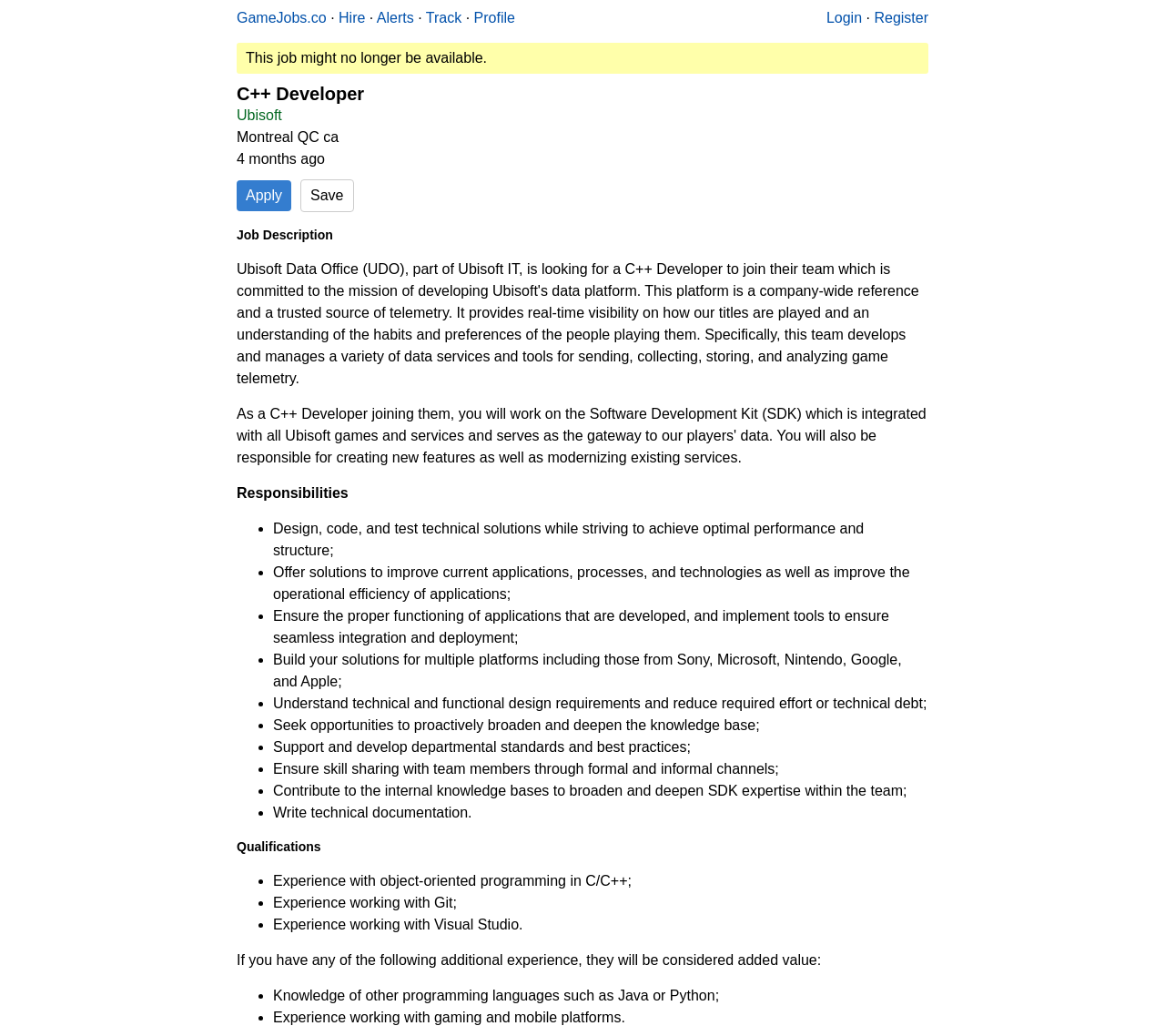Identify the bounding box coordinates of the section that should be clicked to achieve the task described: "Click on the 'Apply' button".

[0.203, 0.174, 0.25, 0.204]